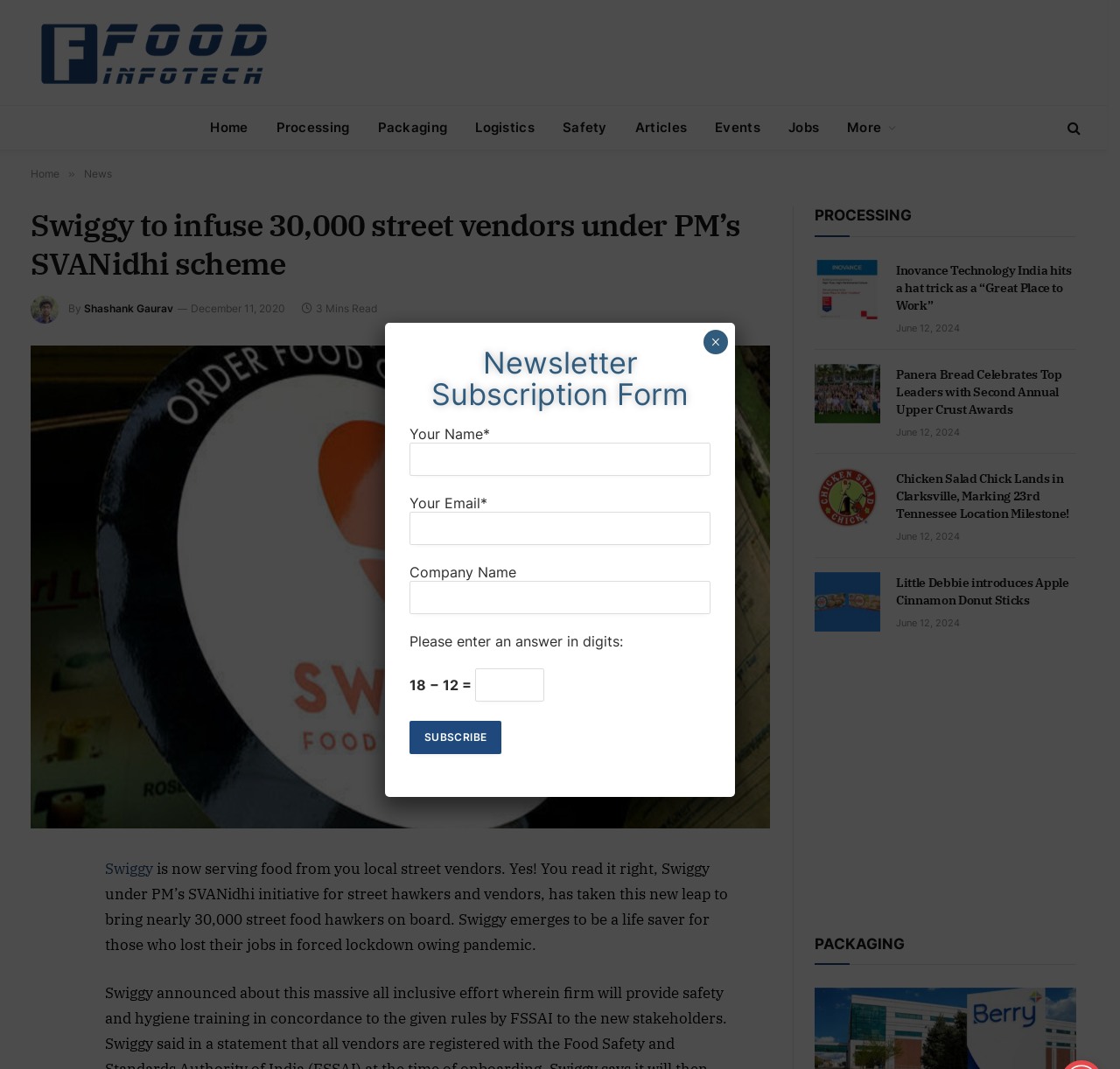Identify the bounding box coordinates of the clickable region to carry out the given instruction: "Click on the 'Subscribe' button".

[0.366, 0.674, 0.448, 0.705]